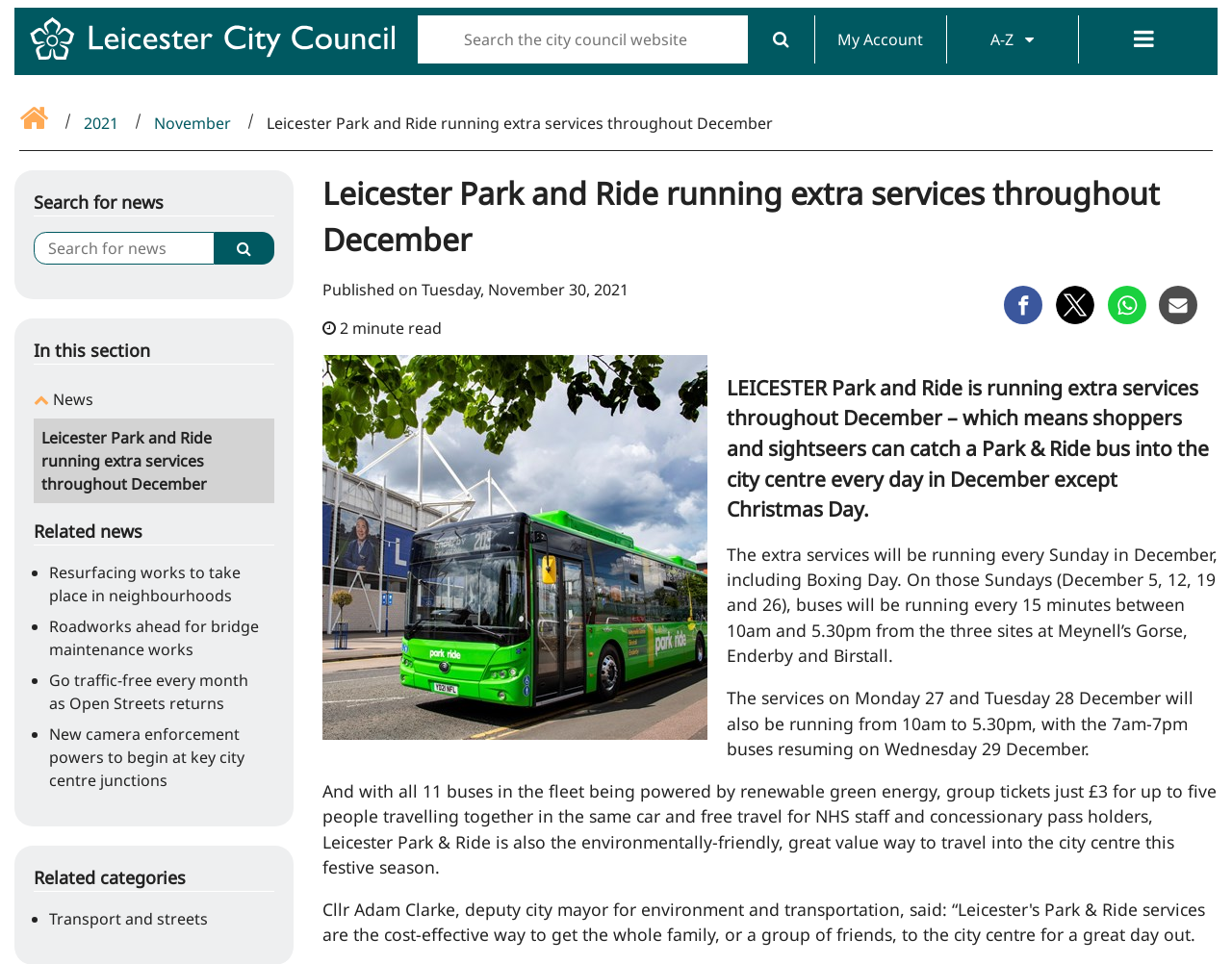What is the environmentally-friendly aspect of Leicester Park & Ride?
Answer the question with a single word or phrase derived from the image.

Renewable green energy